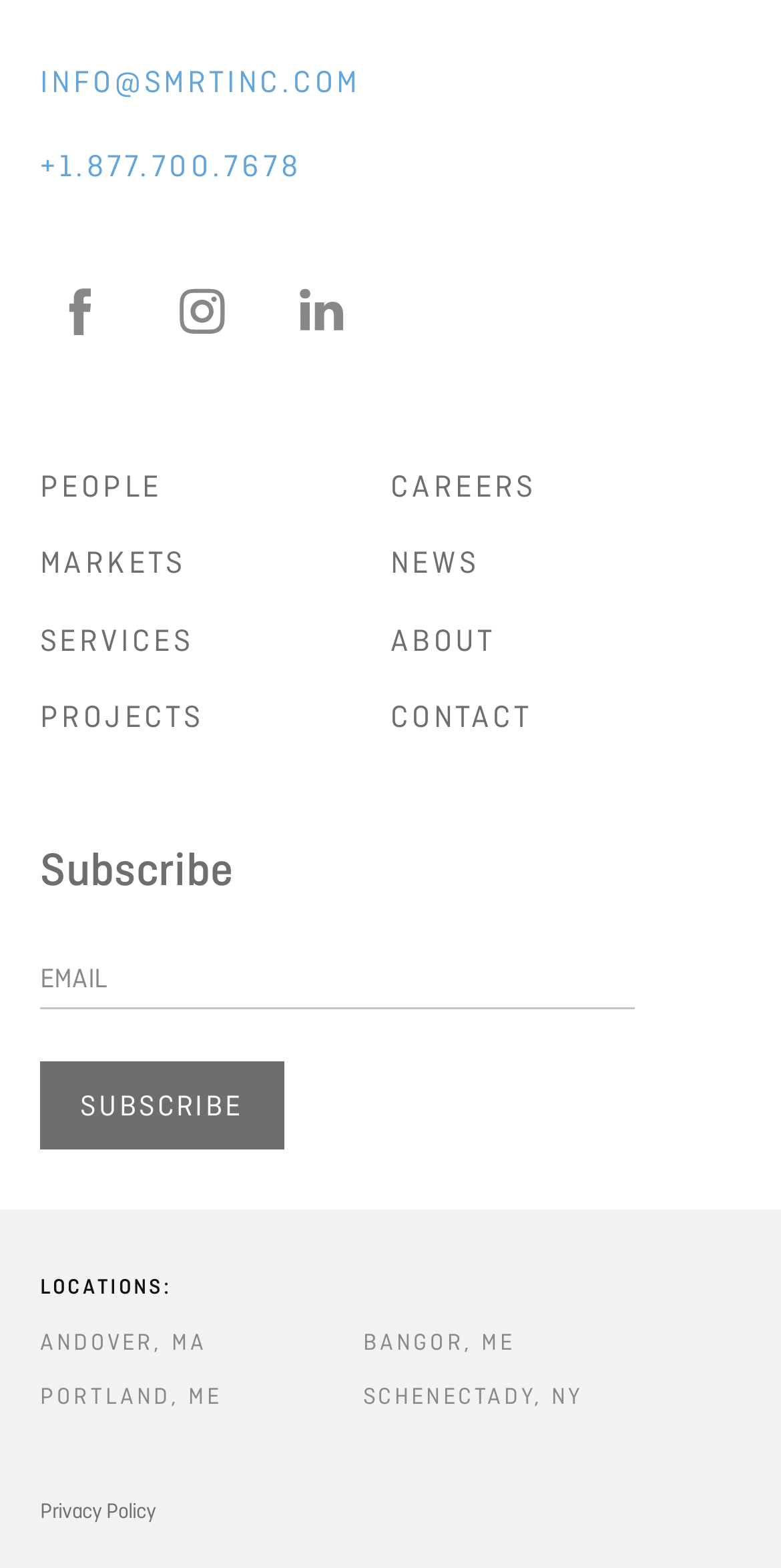Highlight the bounding box coordinates of the element you need to click to perform the following instruction: "Click on the Privacy Policy link."

[0.051, 0.955, 0.2, 0.971]